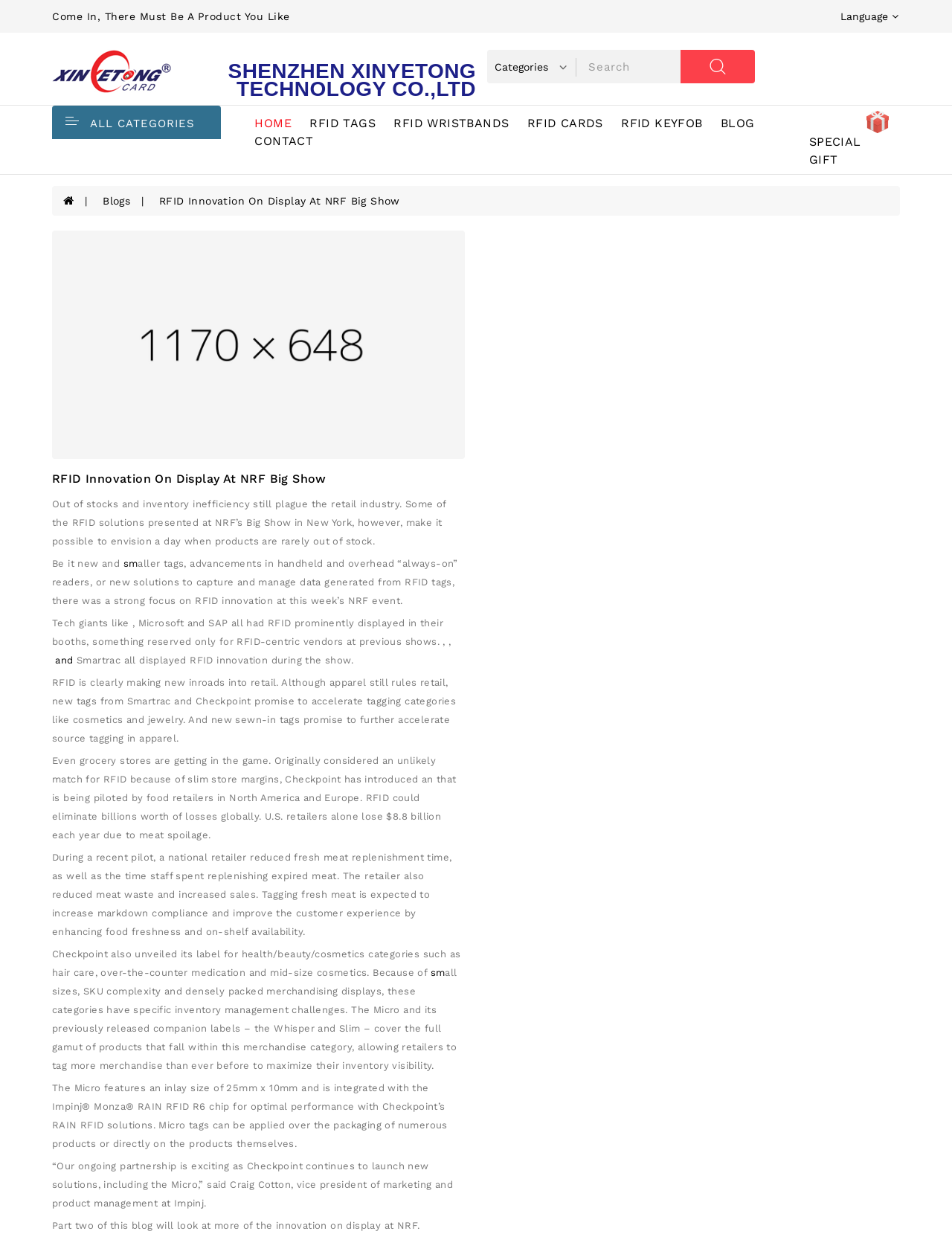What type of products can be tagged with Checkpoint's Micro label?
Based on the content of the image, thoroughly explain and answer the question.

I found the information about the Micro label by reading the static text elements on the webpage, which mention that the Micro label is suitable for health/beauty/cosmetics categories such as hair care, over-the-counter medication, and mid-size cosmetics.